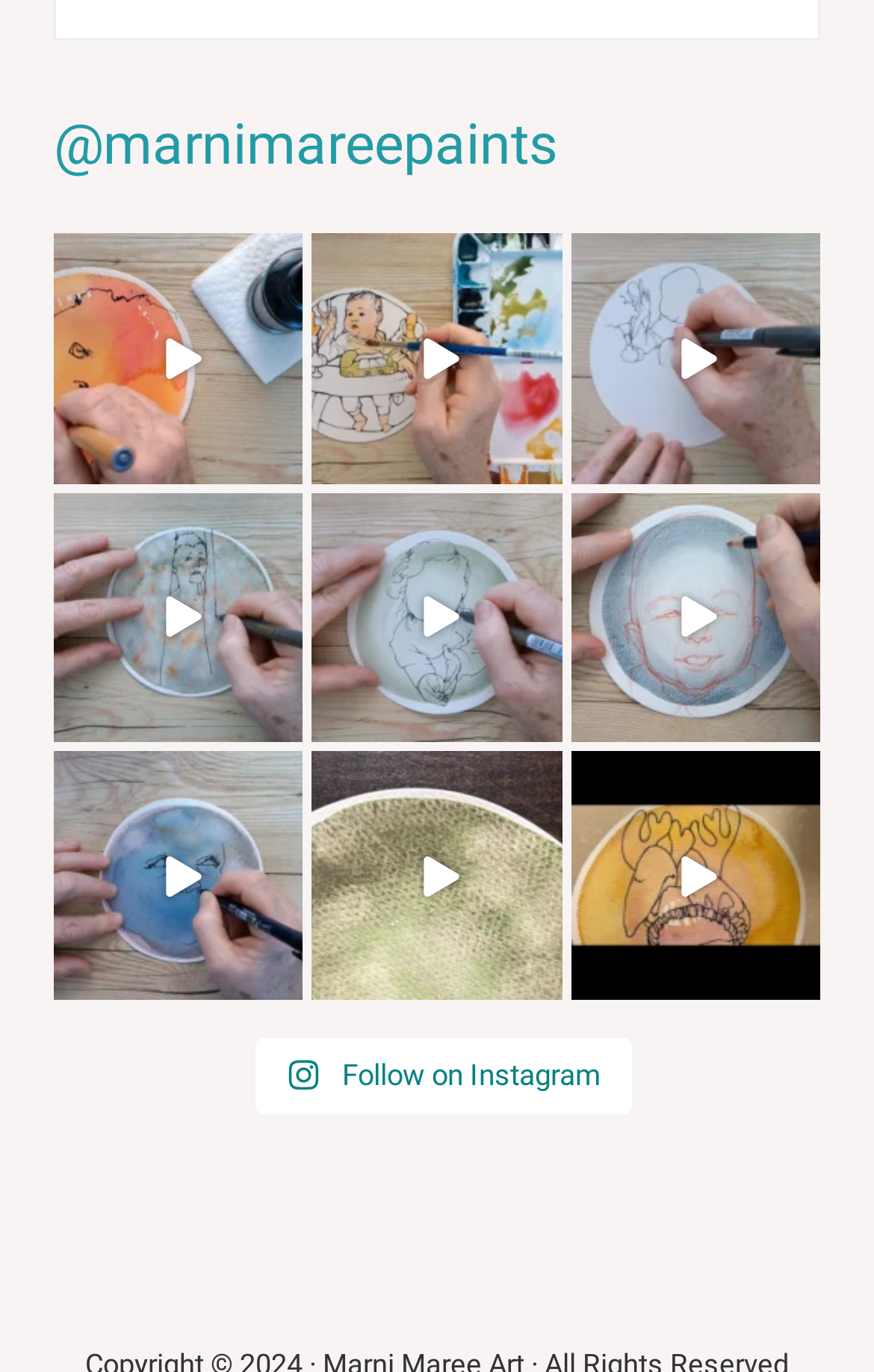Please specify the bounding box coordinates in the format (top-left x, top-left y, bottom-right x, bottom-right y), with values ranging from 0 to 1. Identify the bounding box for the UI component described as follows: Follow on Instagram

[0.291, 0.757, 0.722, 0.812]